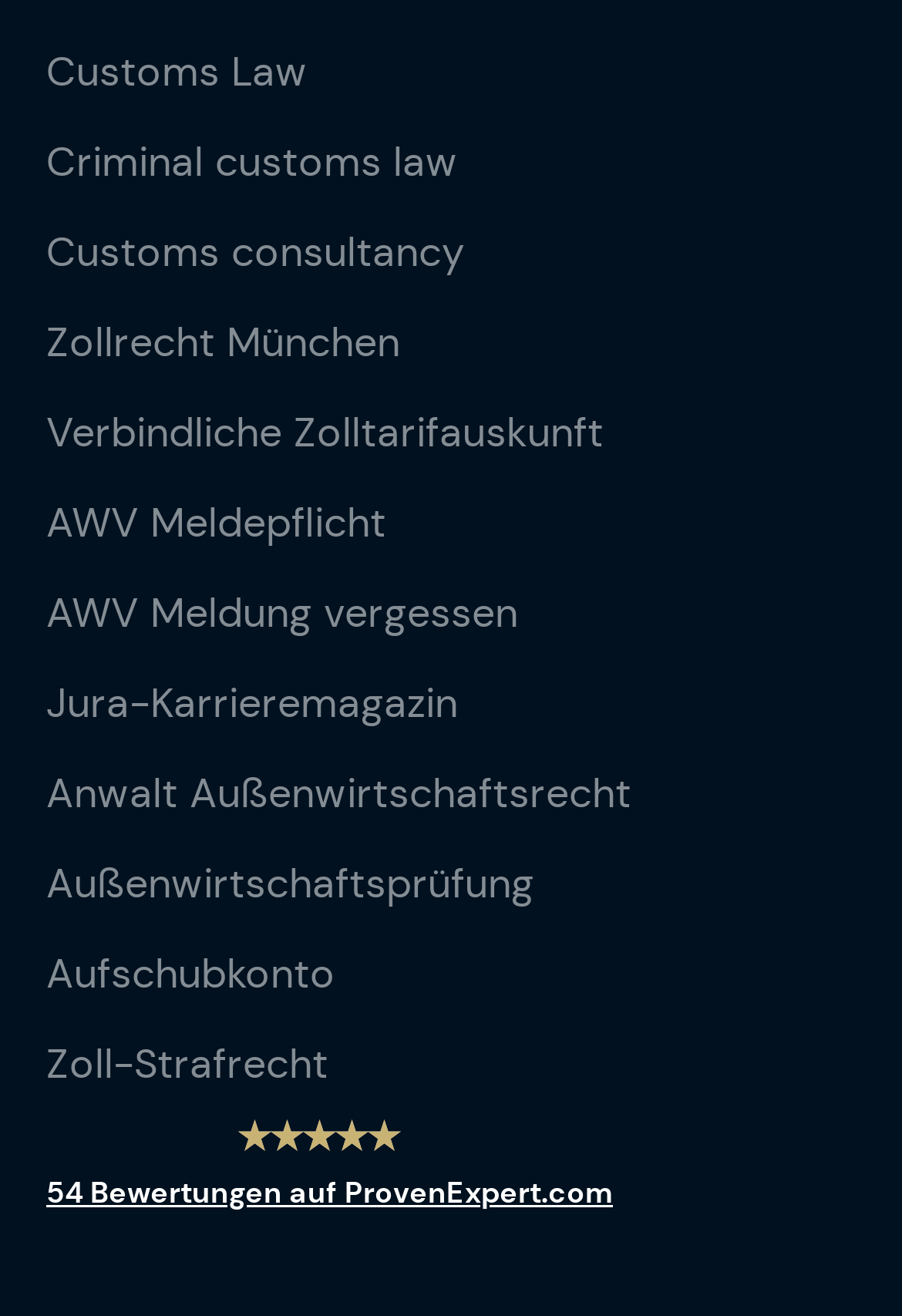Bounding box coordinates should be in the format (top-left x, top-left y, bottom-right x, bottom-right y) and all values should be floating point numbers between 0 and 1. Determine the bounding box coordinate for the UI element described as: Browse Our Collection

None